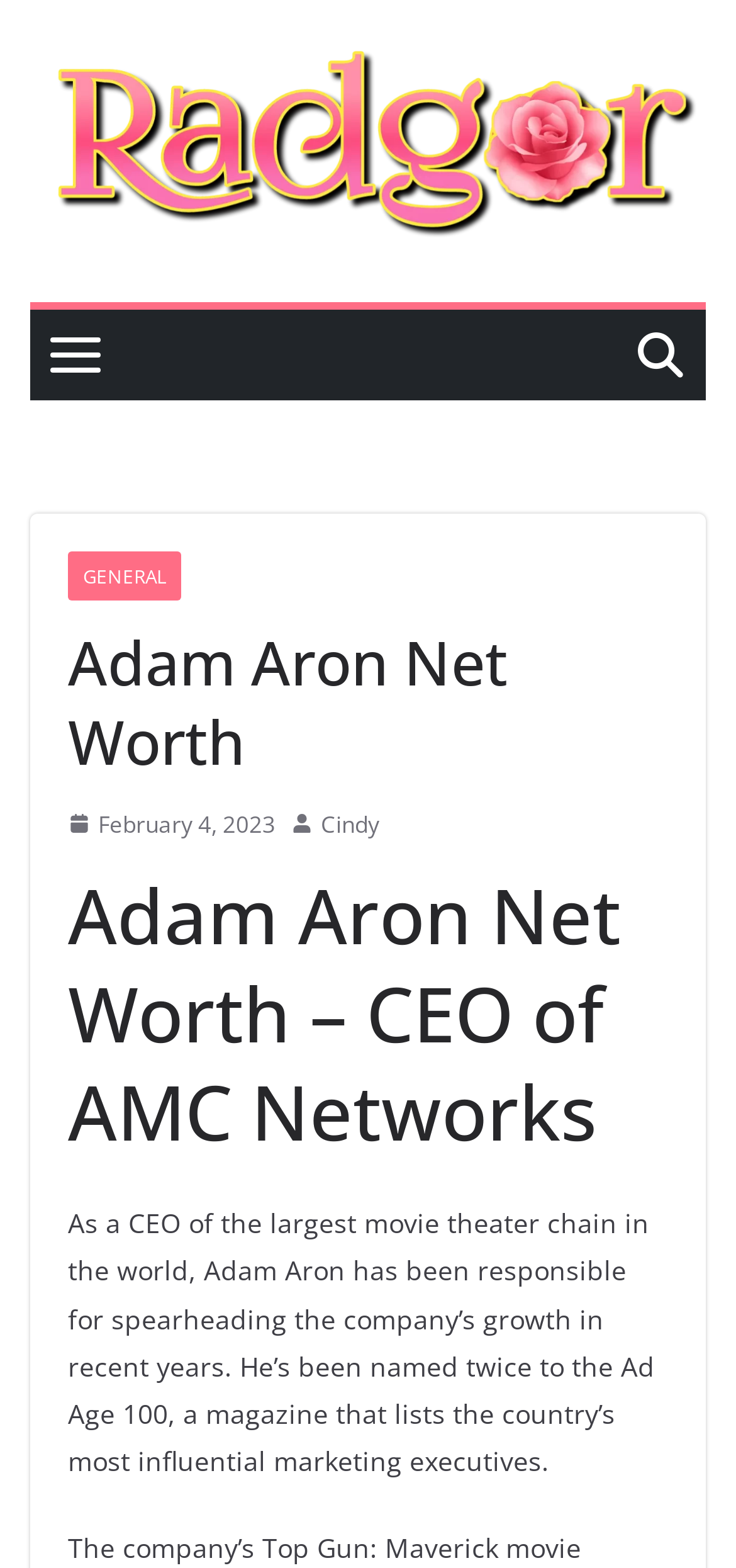Identify the bounding box coordinates for the UI element described as follows: February 4, 2023. Use the format (top-left x, top-left y, bottom-right x, bottom-right y) and ensure all values are floating point numbers between 0 and 1.

[0.092, 0.513, 0.374, 0.539]